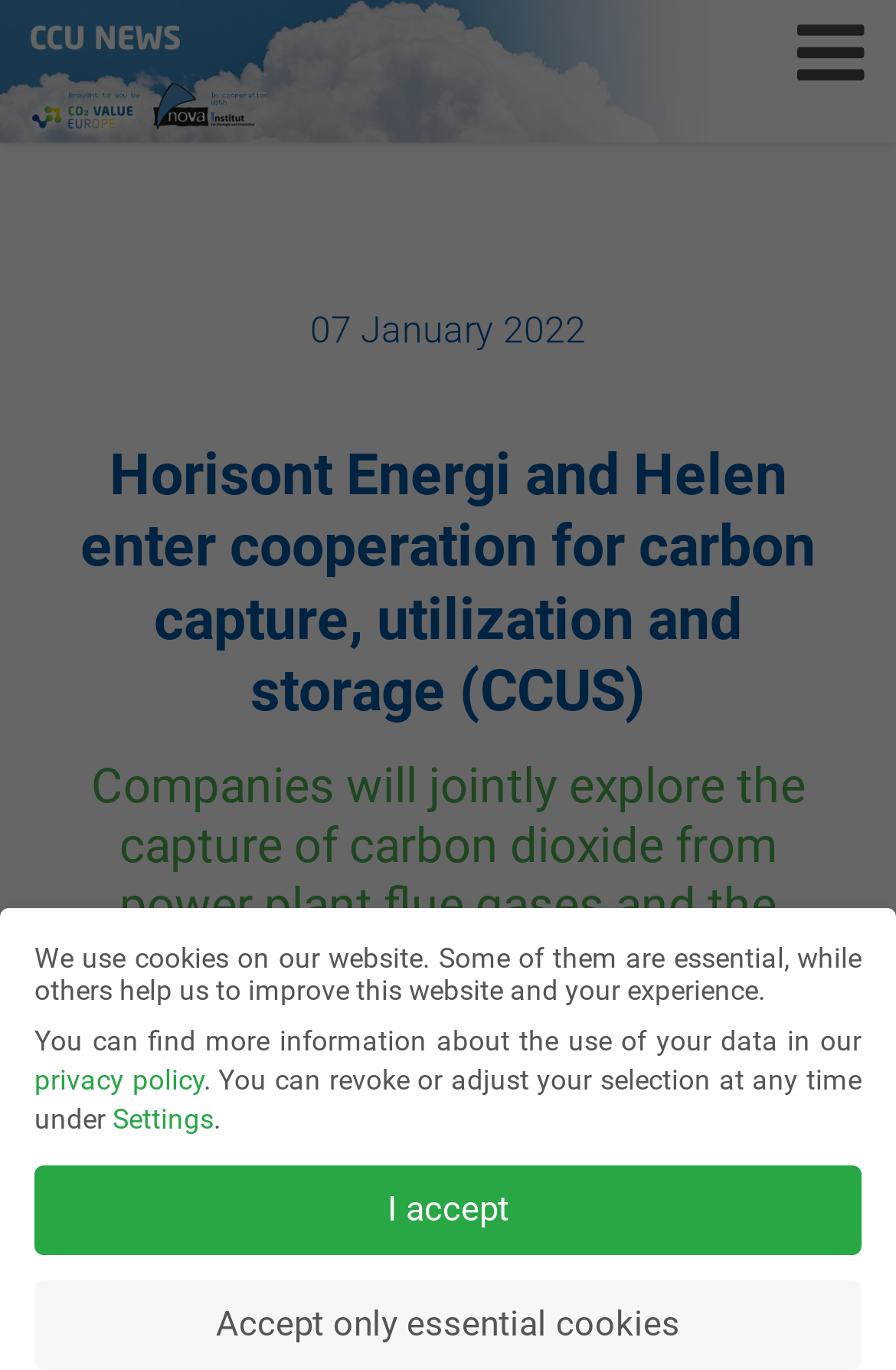What is the source of the carbon dioxide to be captured?
Make sure to answer the question with a detailed and comprehensive explanation.

The source of the carbon dioxide to be captured can be found in the heading element that reads 'Companies will jointly explore the capture of carbon dioxide from power plant flue gases and the utilization, logistics and storage of the recovered carbon dioxide'. This suggests that the source of the carbon dioxide is power plant flue gases.